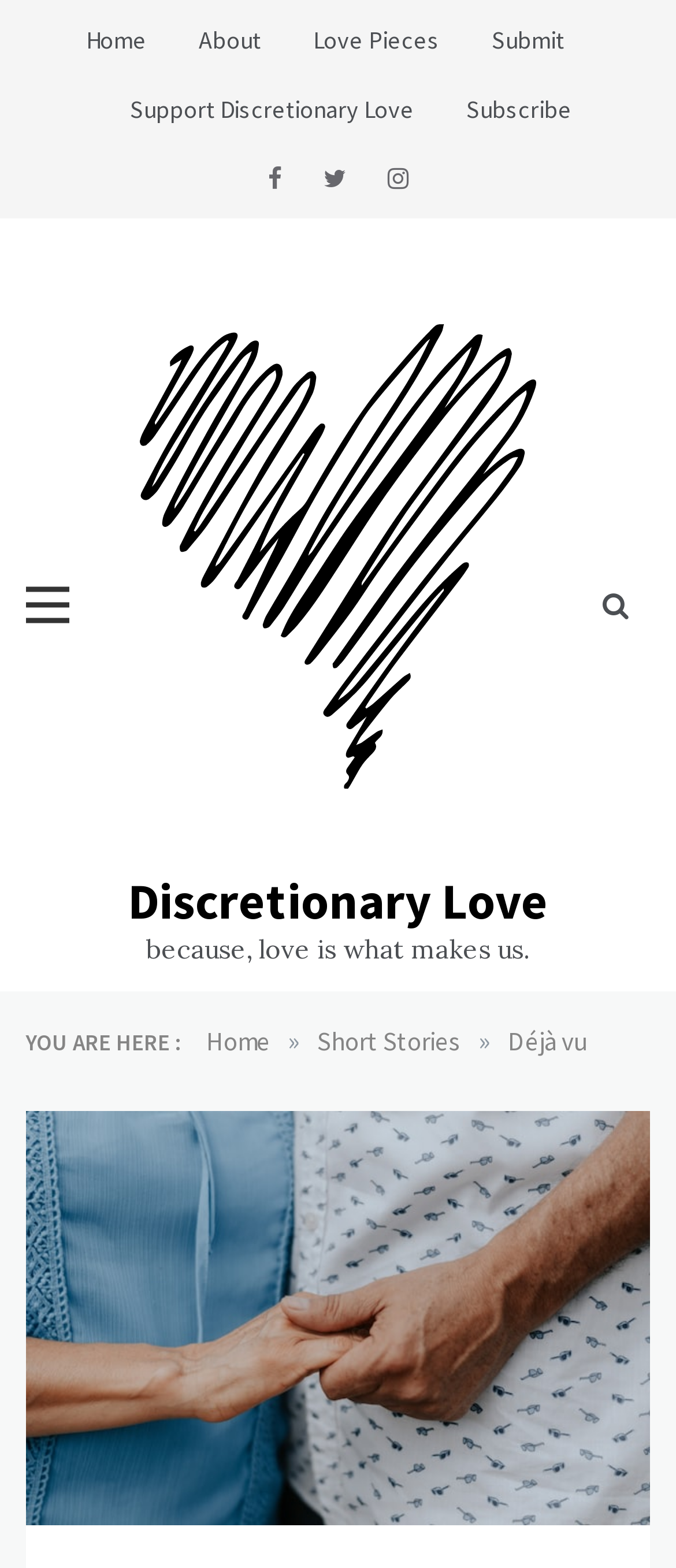Locate the bounding box of the UI element described by: "Read More ›" in the given webpage screenshot.

None